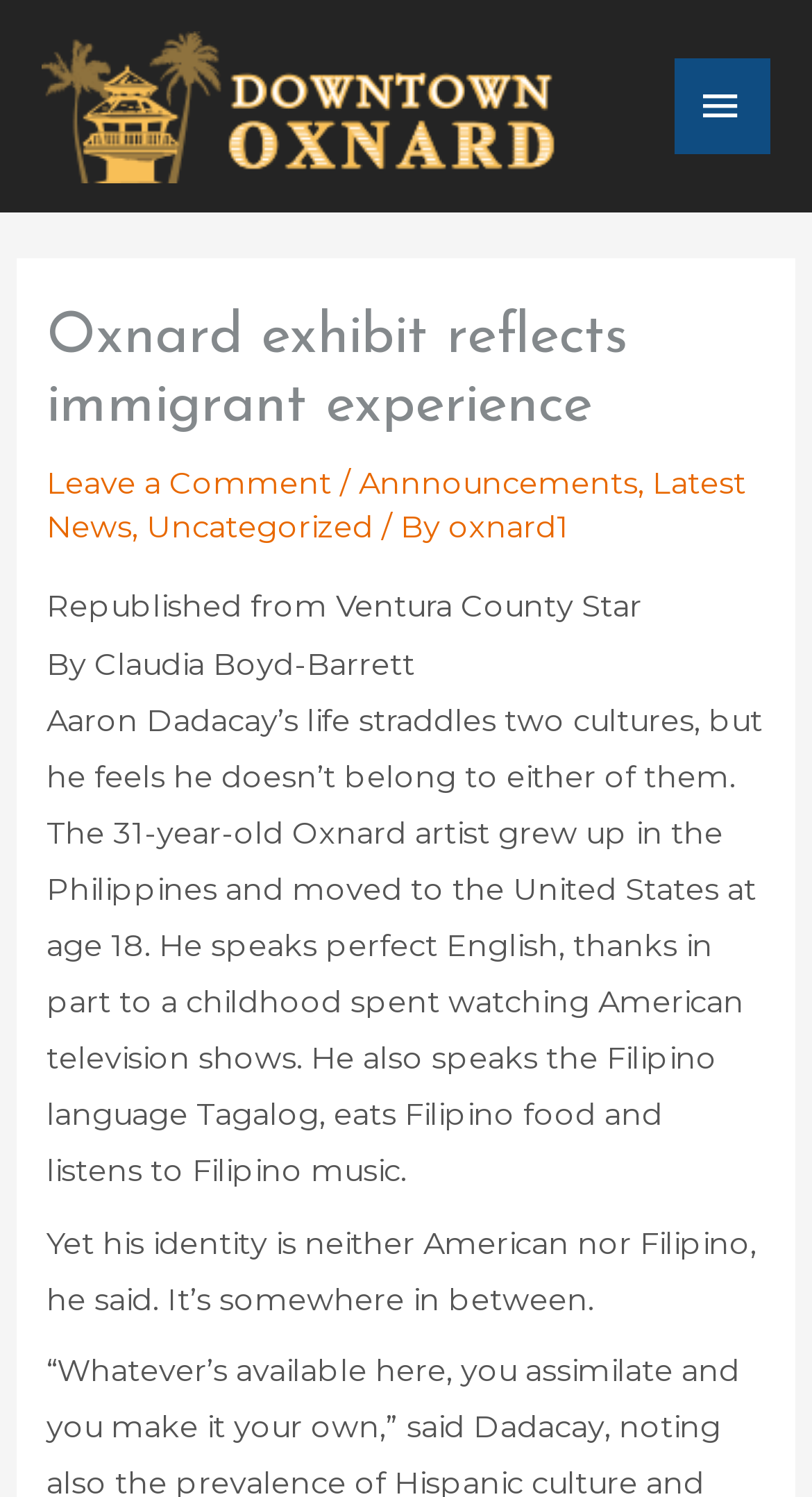Locate the bounding box coordinates of the UI element described by: "Uncategorized". The bounding box coordinates should consist of four float numbers between 0 and 1, i.e., [left, top, right, bottom].

[0.181, 0.339, 0.46, 0.364]